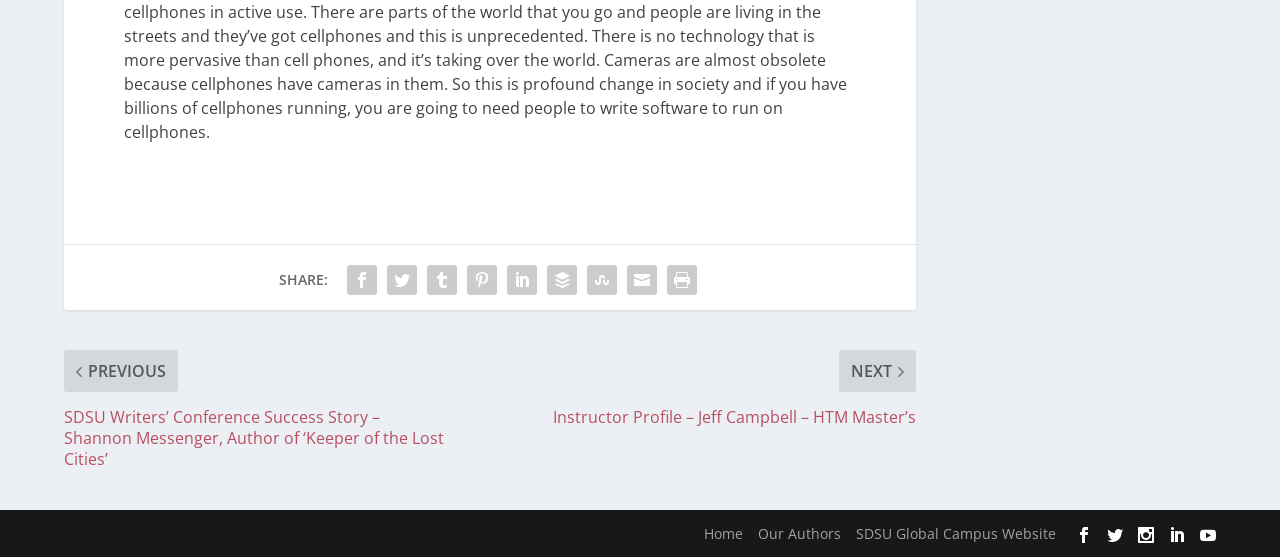What is the first link in the SHARE section?
Refer to the image and provide a thorough answer to the question.

I looked at the SHARE section of the webpage, which is represented by the StaticText element 'SHARE:'. The first link in this section is represented by the icon ''.